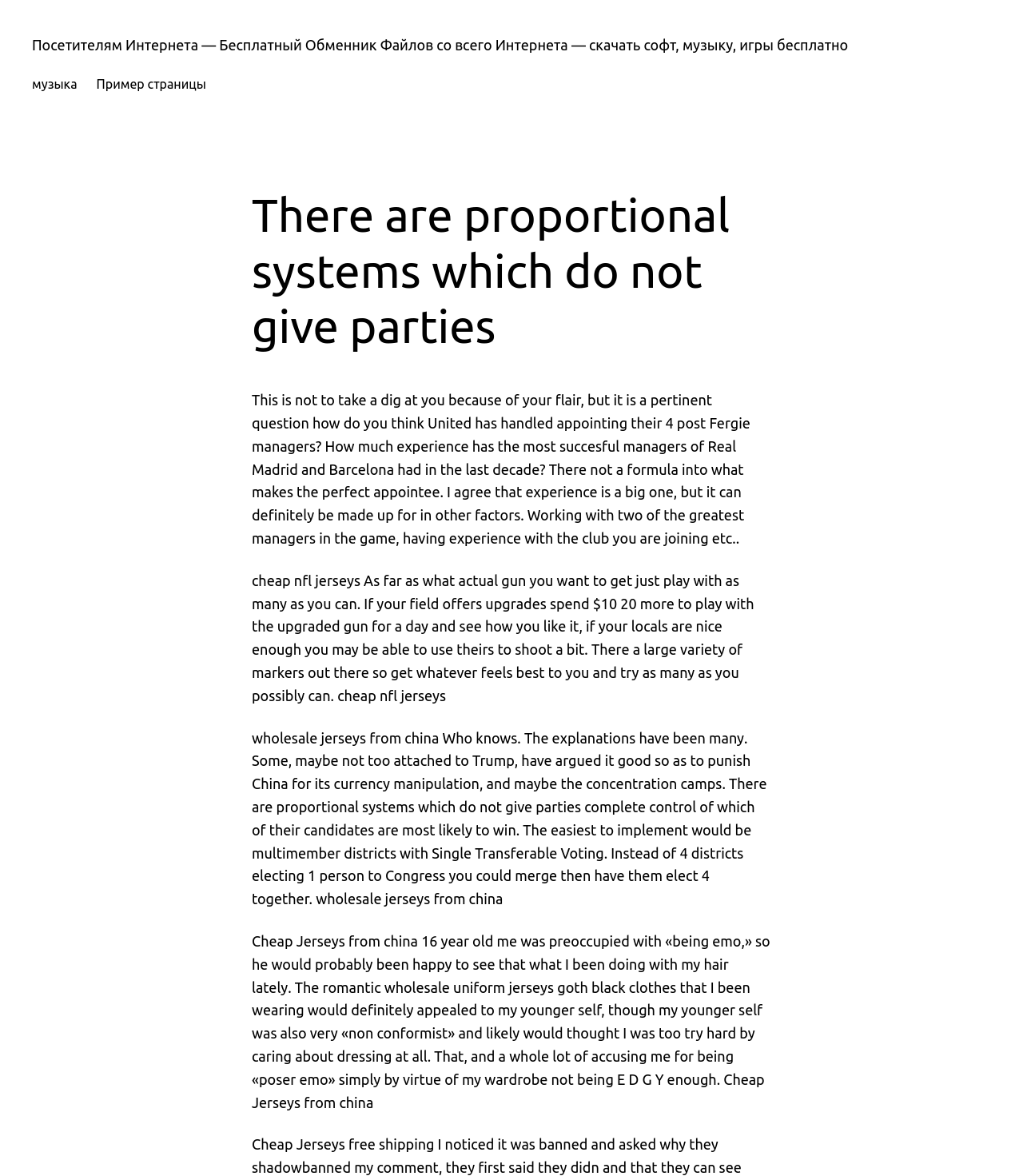Extract the primary headline from the webpage and present its text.

There are proportional systems which do not give parties